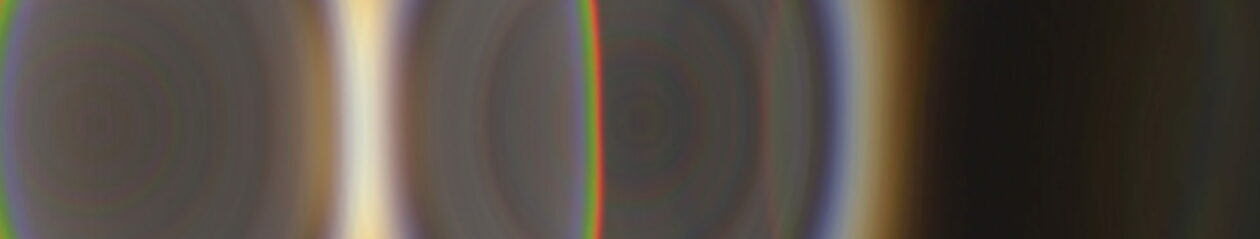Please give a succinct answer using a single word or phrase:
What is the purpose of the optical demonstration in the image?

To showcase complex calculations